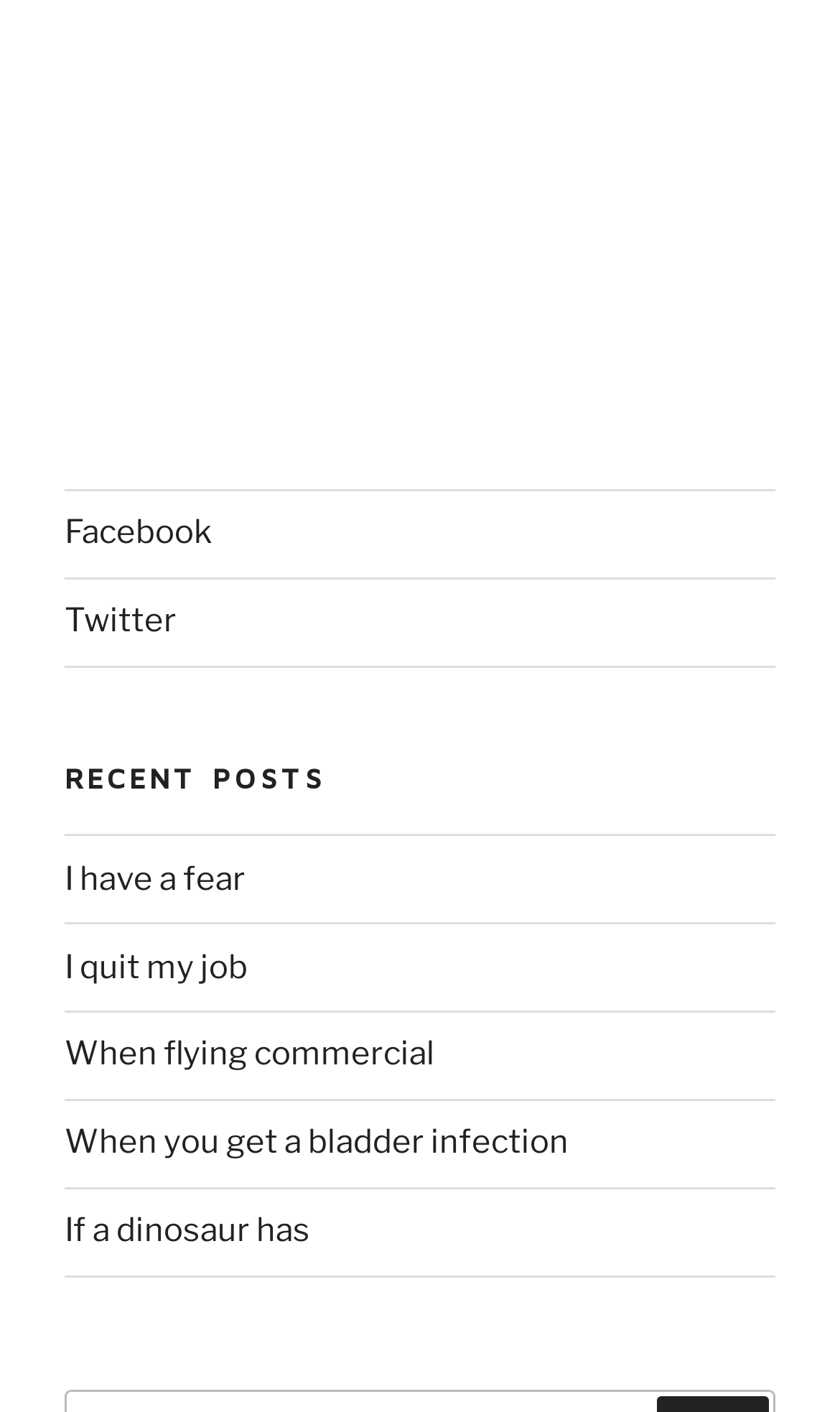Respond with a single word or phrase for the following question: 
What is the name of the podcast?

Clean Comedy Time Podcast